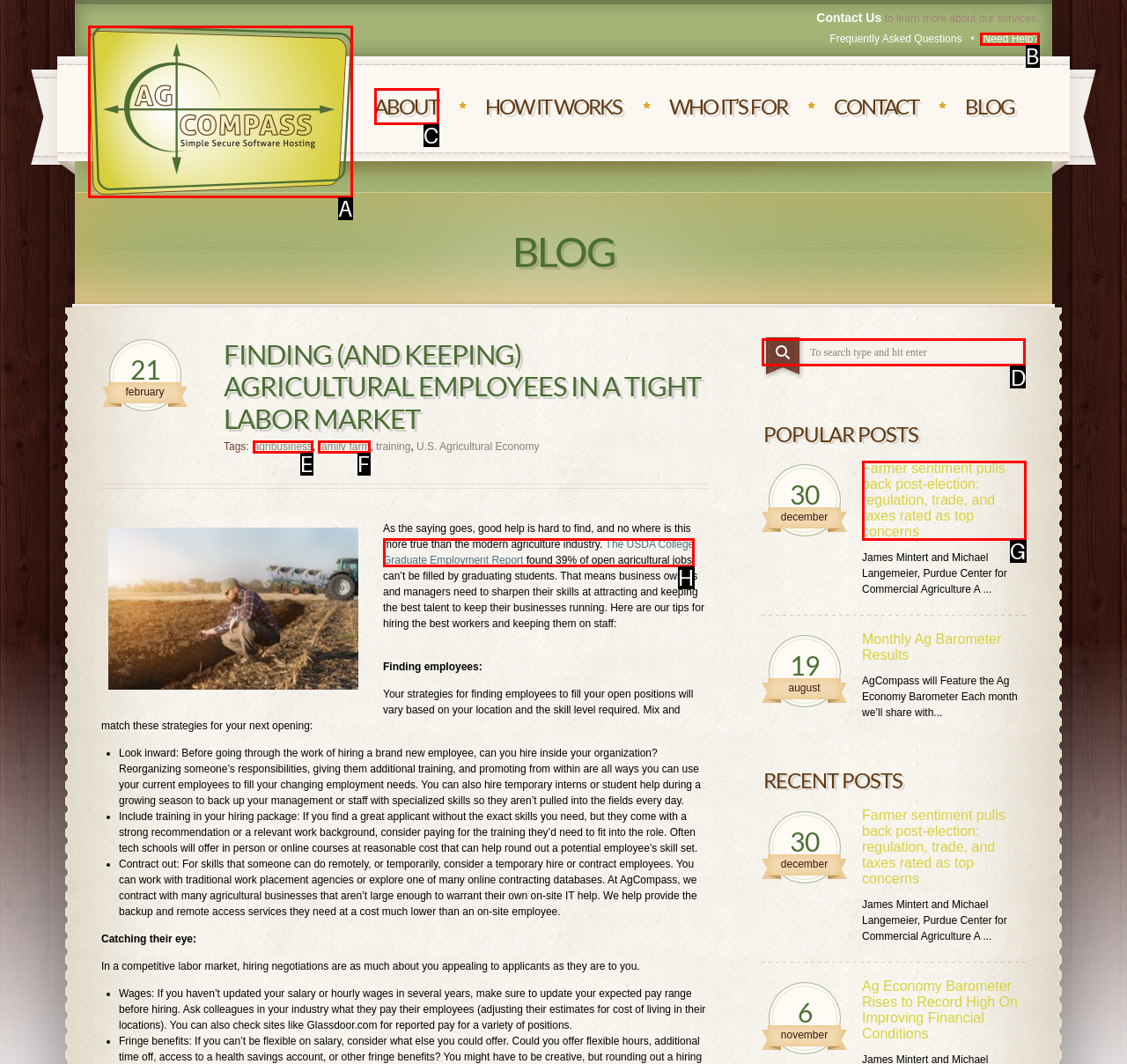Which UI element should you click on to achieve the following task: Search for a topic? Provide the letter of the correct option.

D